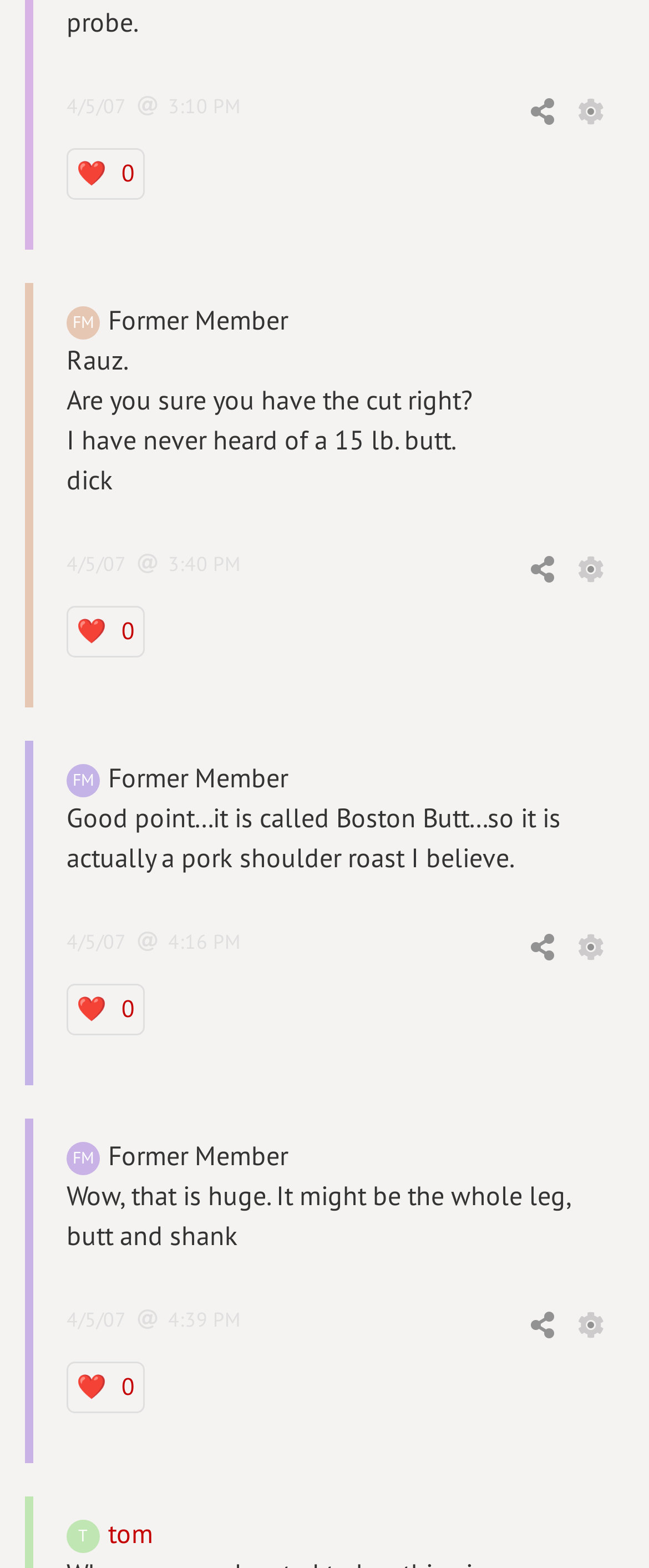What is the symbol used to represent likes or favorites?
Based on the visual content, answer with a single word or a brief phrase.

❤️